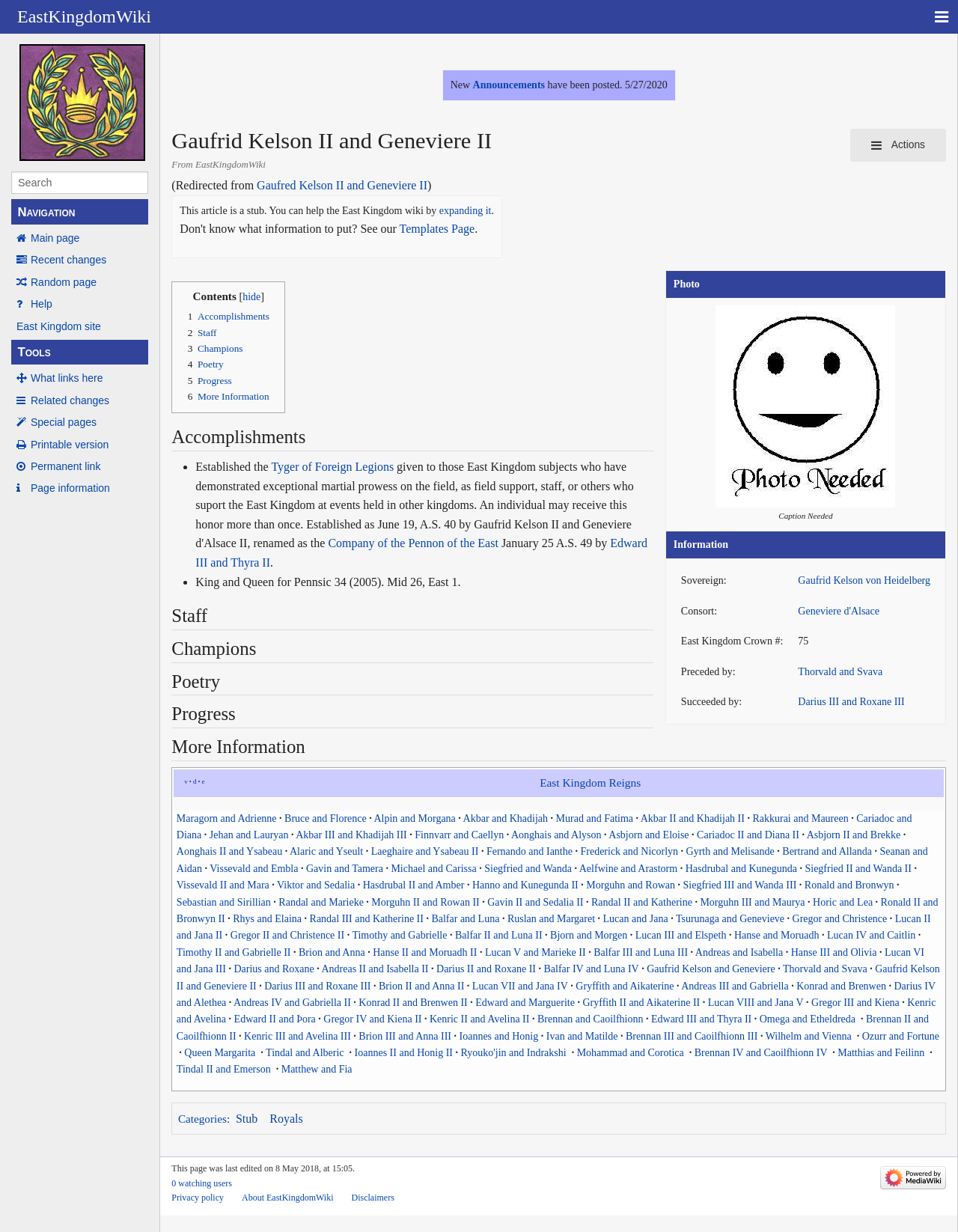Can you find and generate the webpage's heading?

Gaufrid Kelson II and Geneviere II